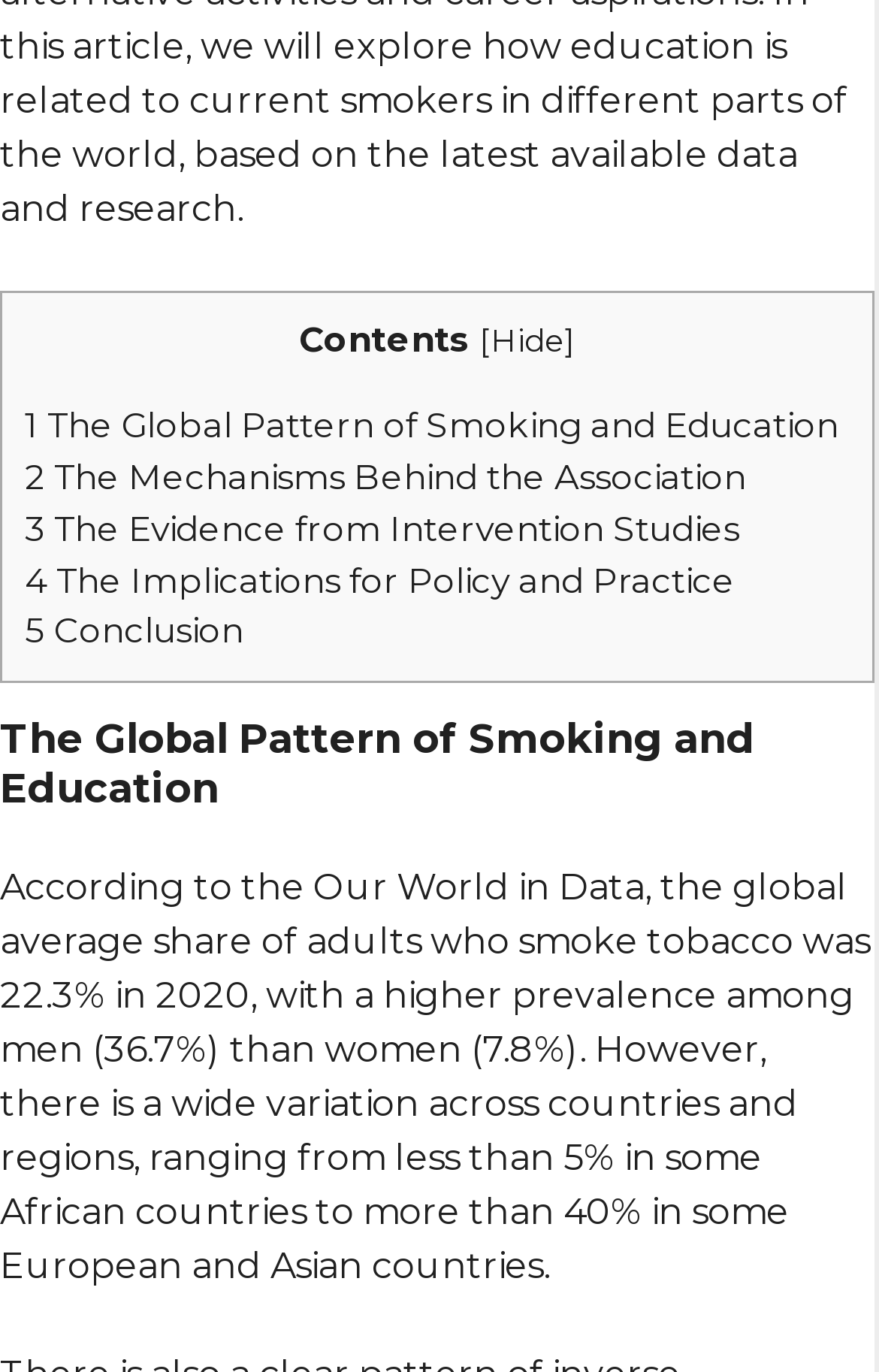Answer briefly with one word or phrase:
What is the topic of the webpage?

Smoking and Education